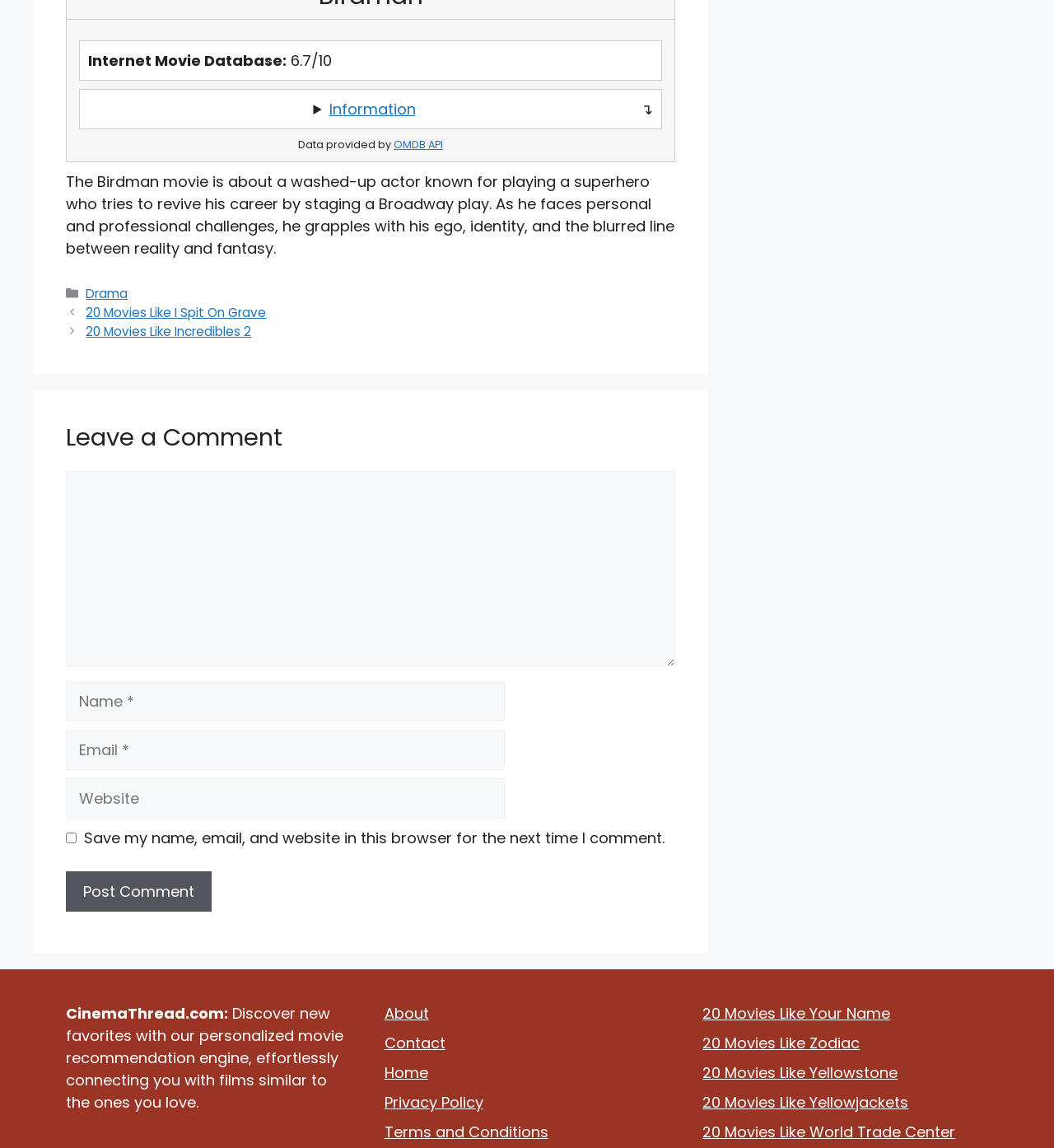Provide your answer in one word or a succinct phrase for the question: 
What is the purpose of the textbox with label 'Comment'?

To leave a comment